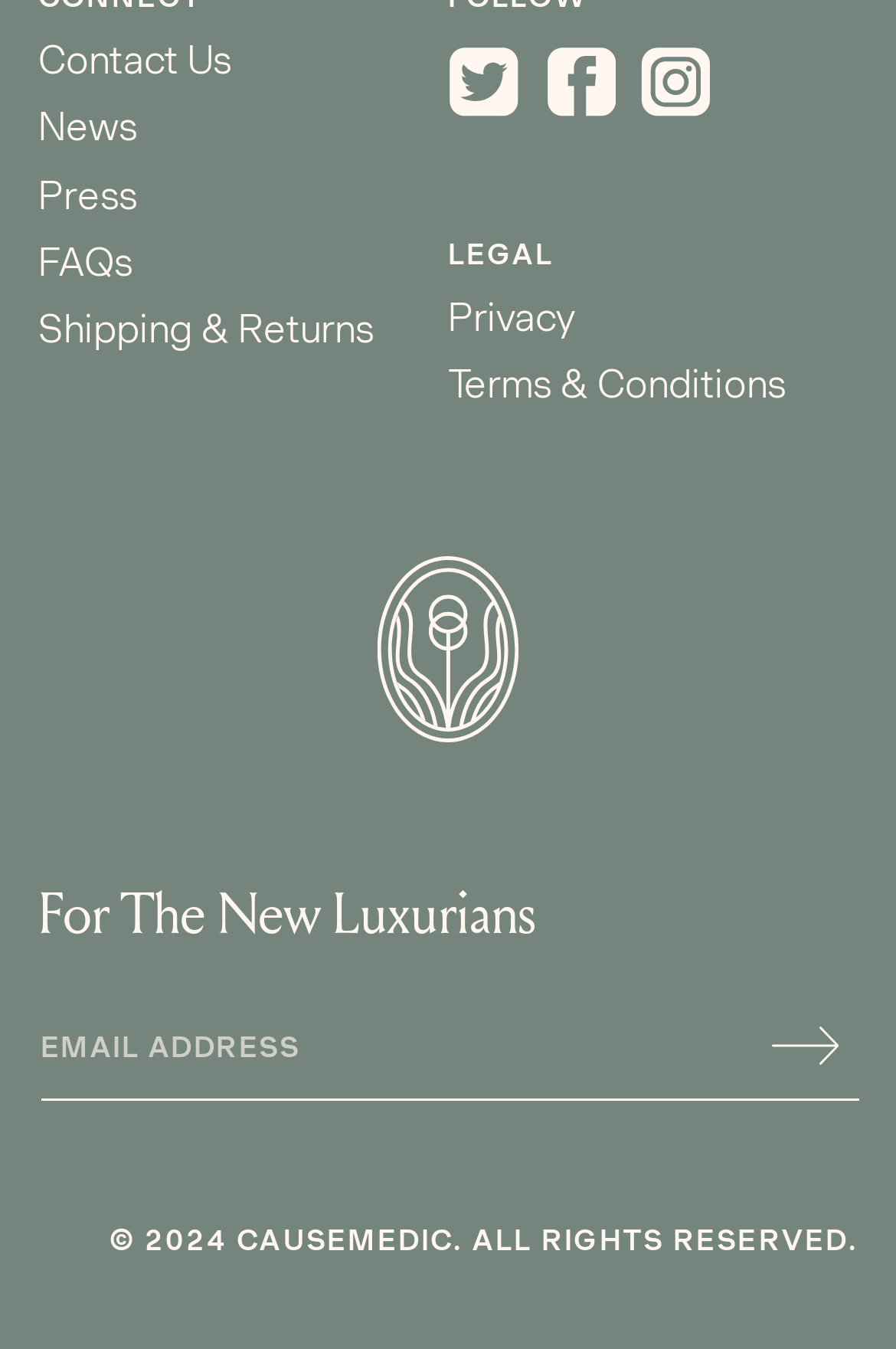What is the last link in the footer section?
Please use the visual content to give a single word or phrase answer.

CAUSEMEDIC